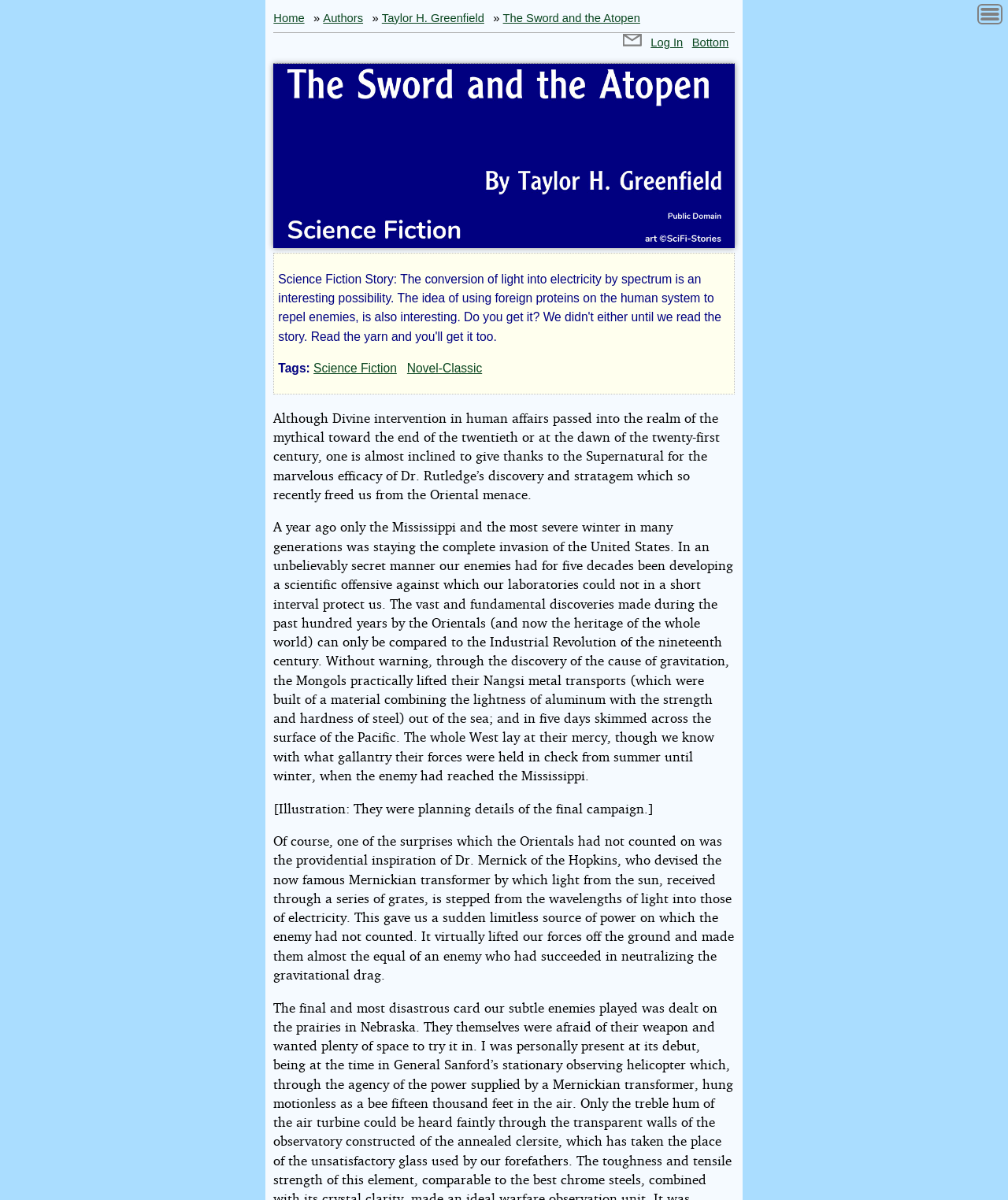Reply to the question below using a single word or brief phrase:
What is the genre of the story?

Science Fiction